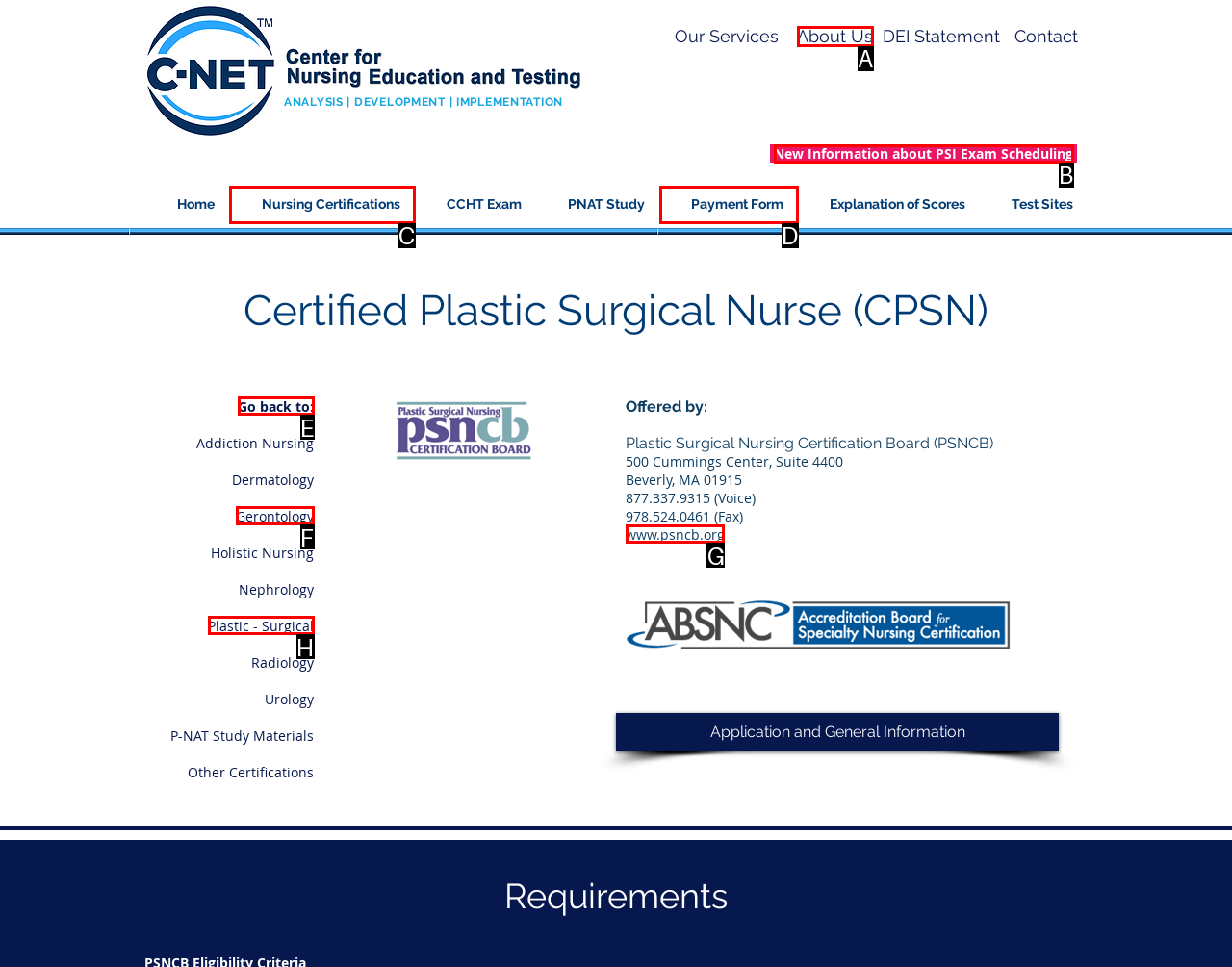Select the proper UI element to click in order to perform the following task: Visit the 'Plastic Surgical Nursing Certification Board (PSNCB)' website. Indicate your choice with the letter of the appropriate option.

G